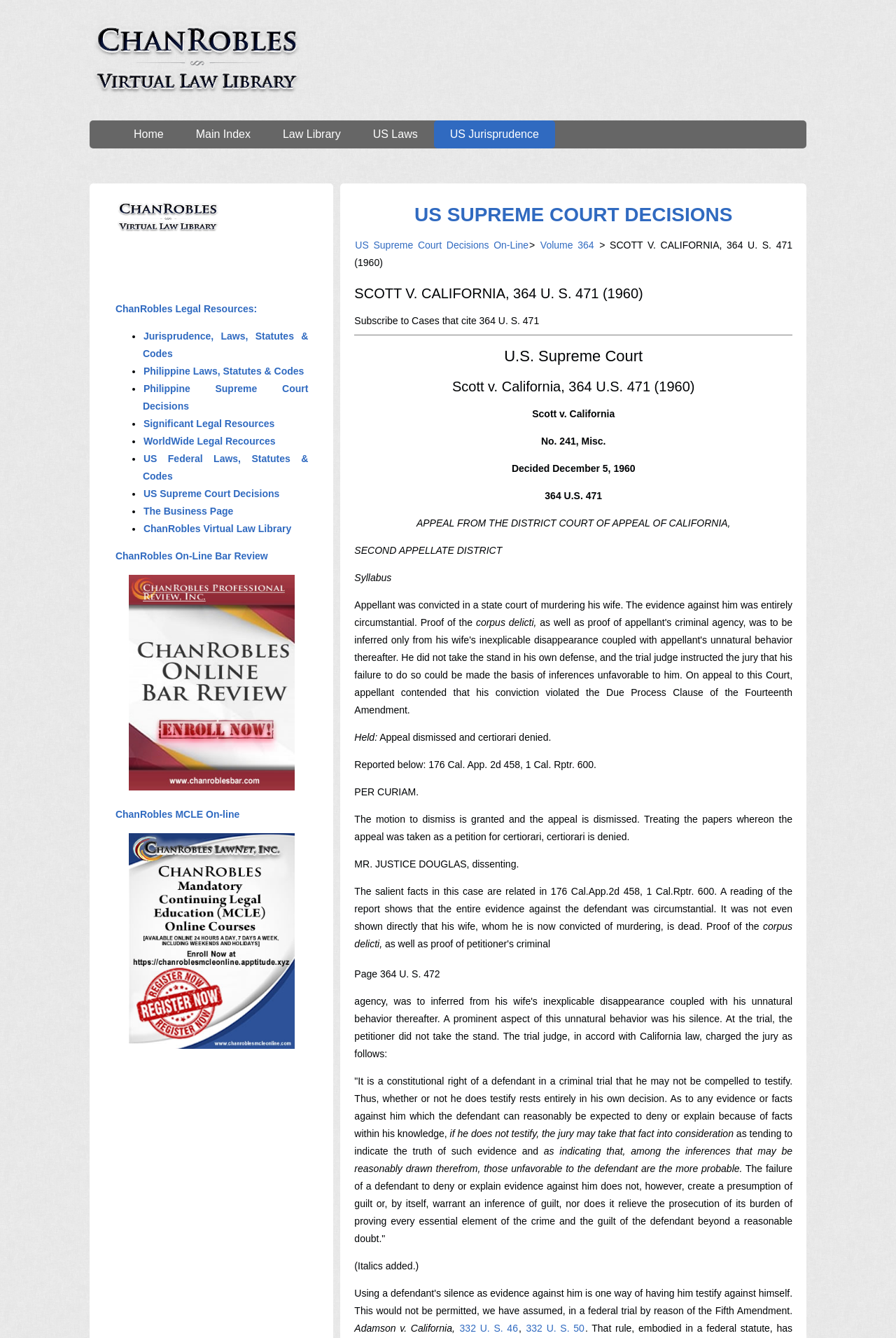Kindly determine the bounding box coordinates for the clickable area to achieve the given instruction: "Click on Home".

[0.131, 0.09, 0.201, 0.111]